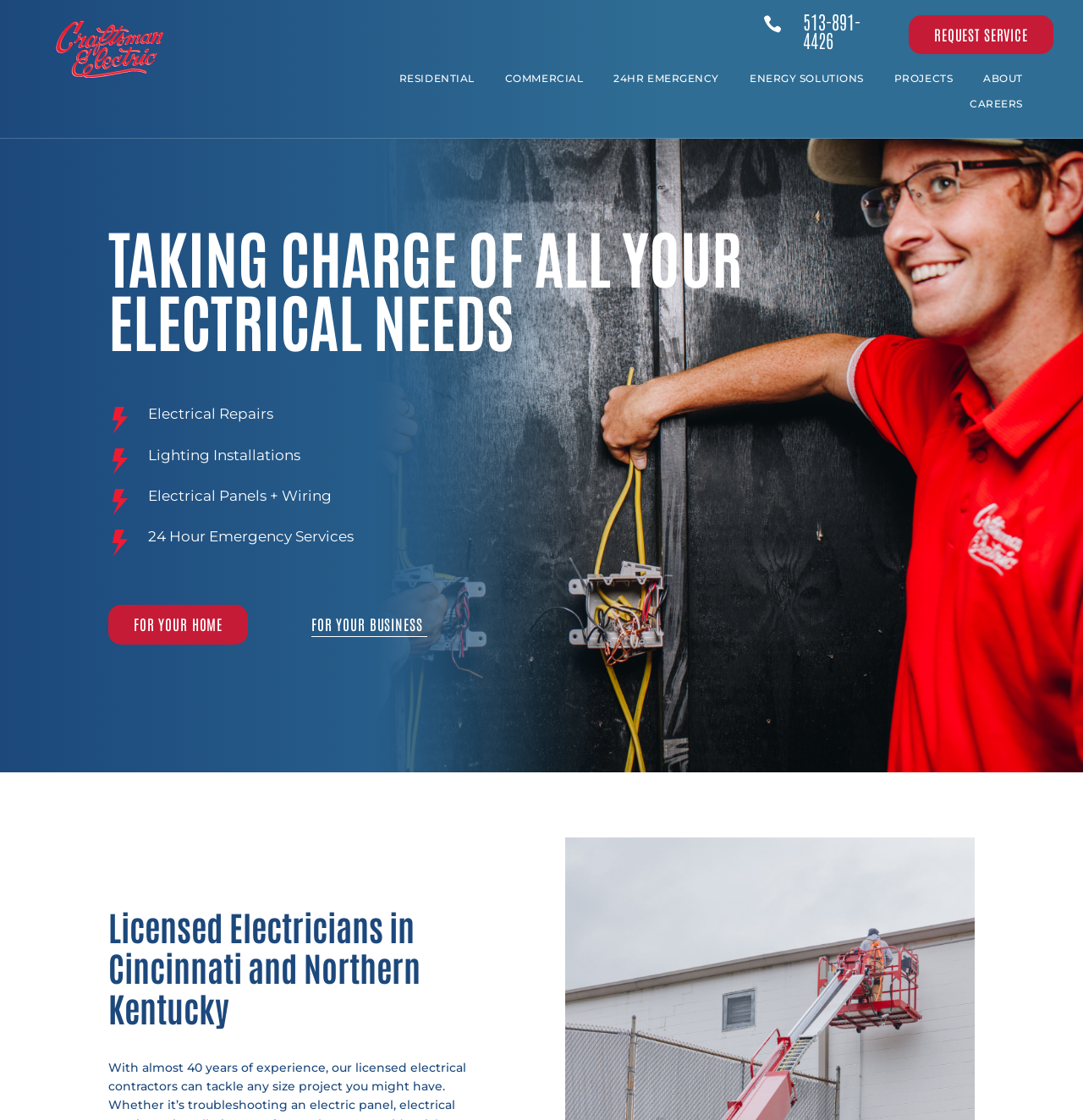What is the phone number on the webpage?
Based on the image, answer the question with as much detail as possible.

I found the phone number by looking at the heading element with the text '513-891-4426' which is located at the top of the webpage.